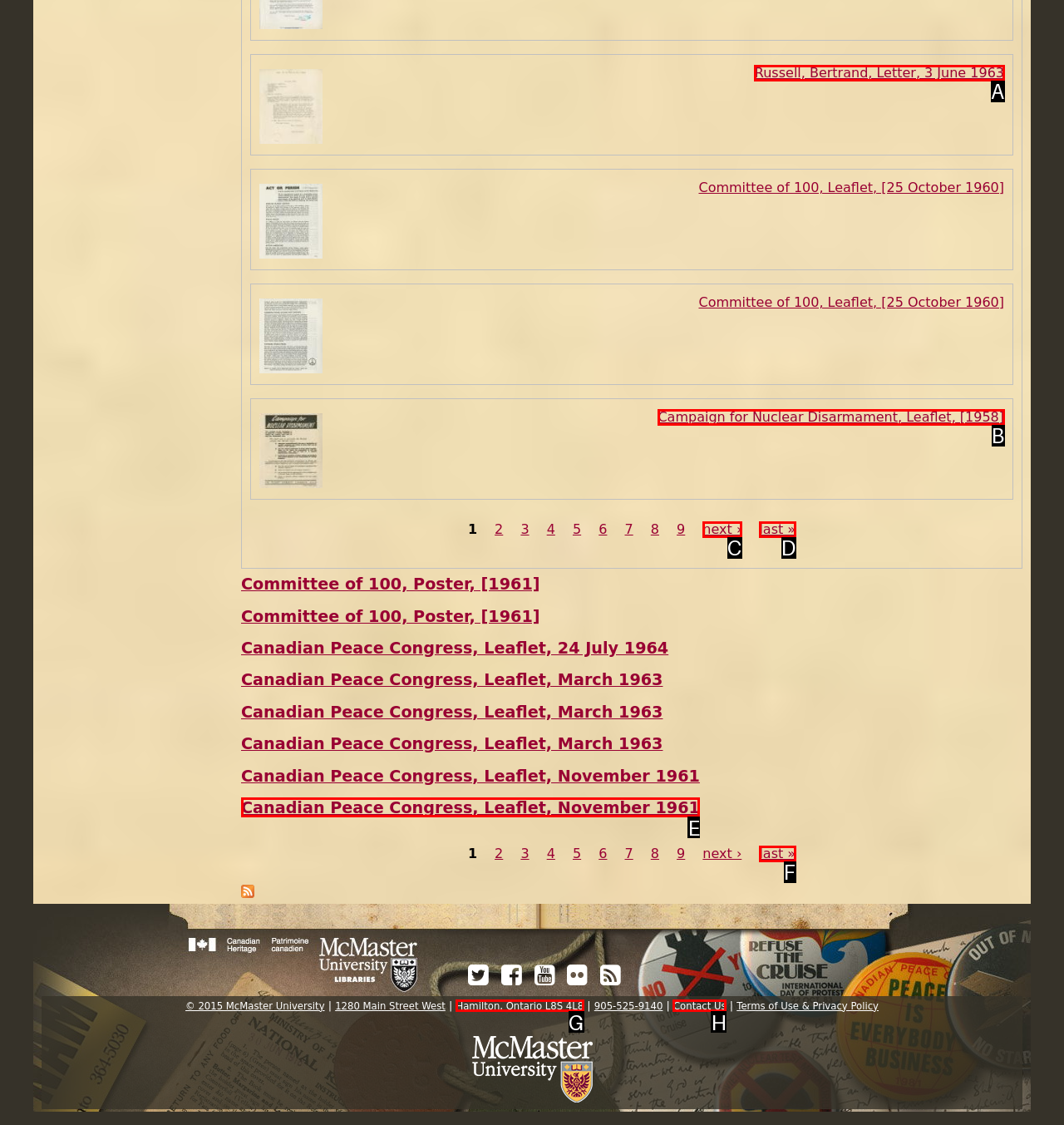Find the appropriate UI element to complete the task: Click the link 'Russell, Bertrand, Letter, 3 June 1963'. Indicate your choice by providing the letter of the element.

A